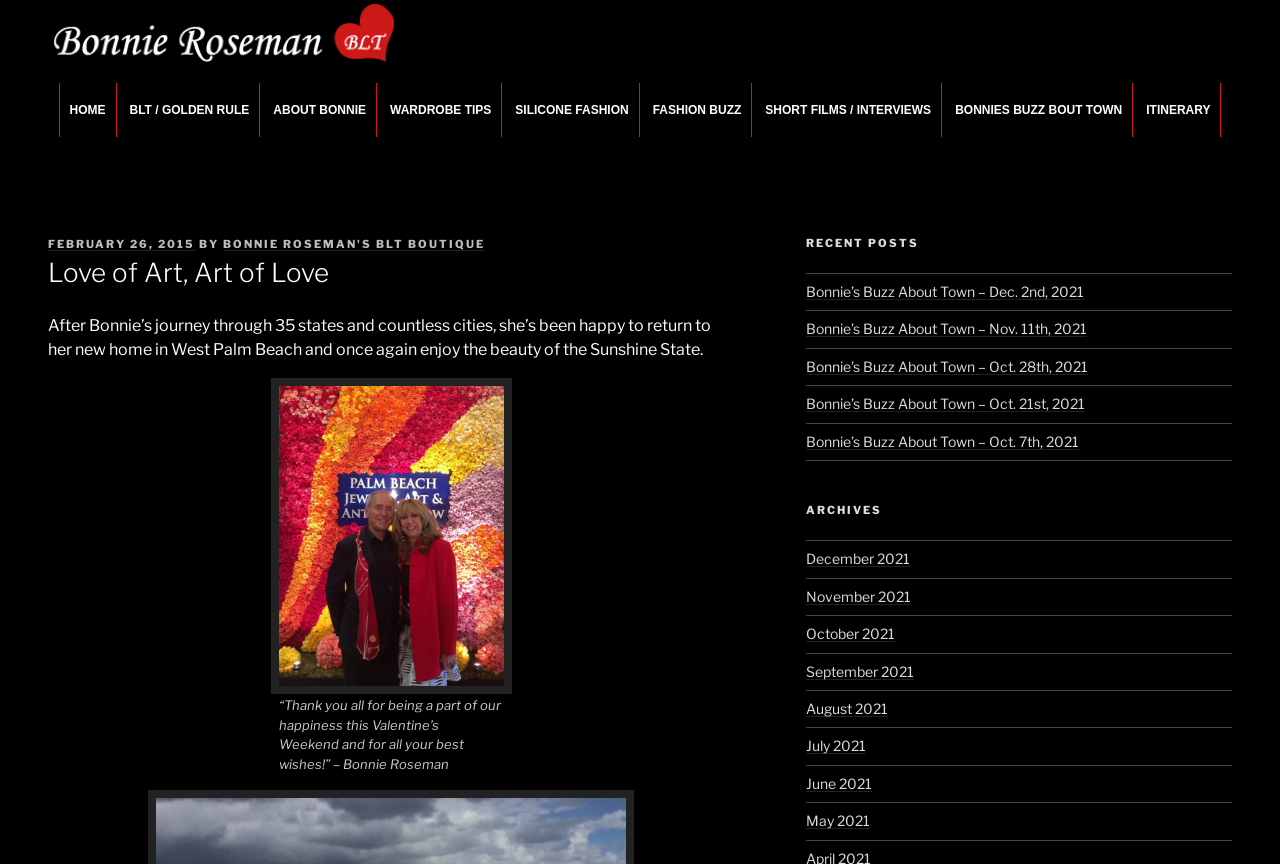Can you find and provide the main heading text of this webpage?

Love of Art, Art of Love